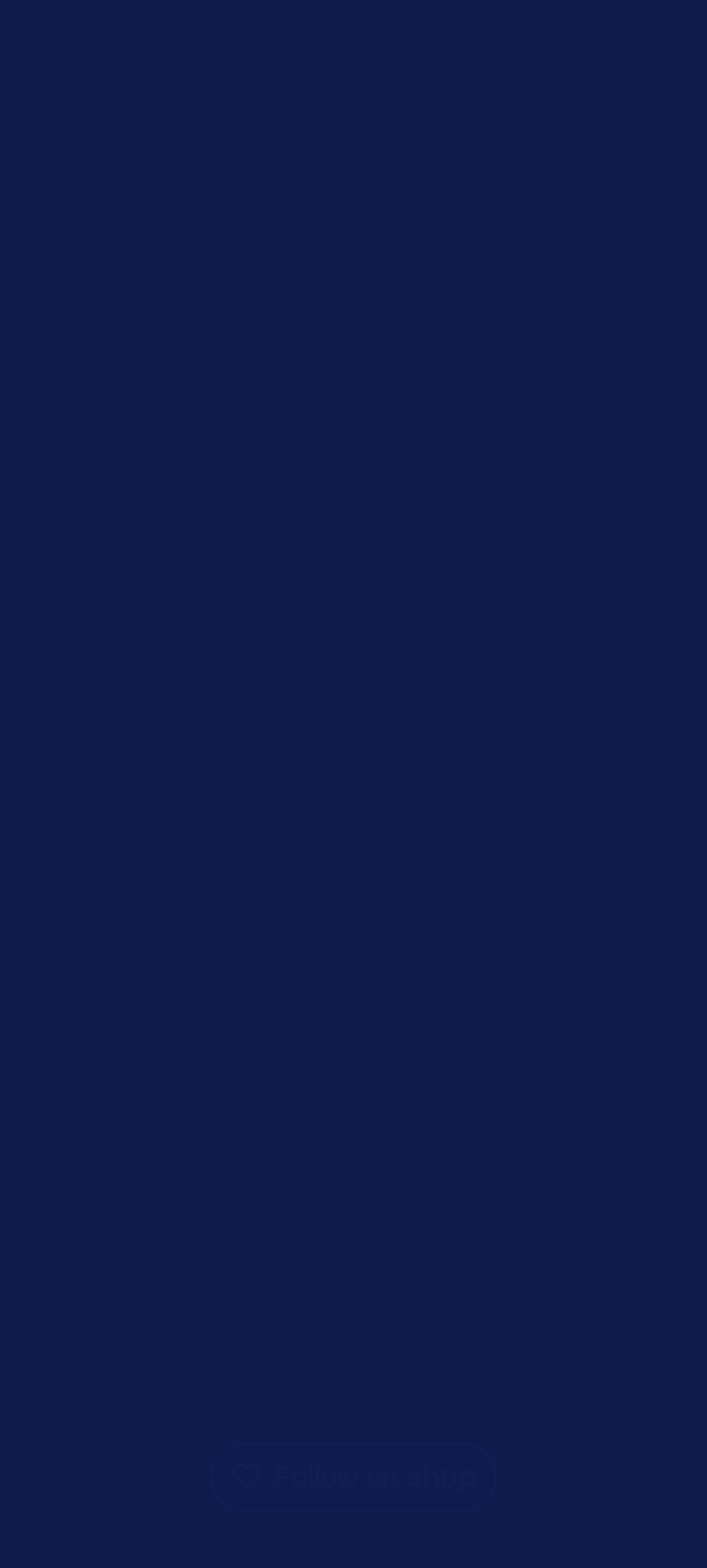Can you specify the bounding box coordinates of the area that needs to be clicked to fulfill the following instruction: "Follow on Shop"?

[0.297, 0.92, 0.703, 0.963]